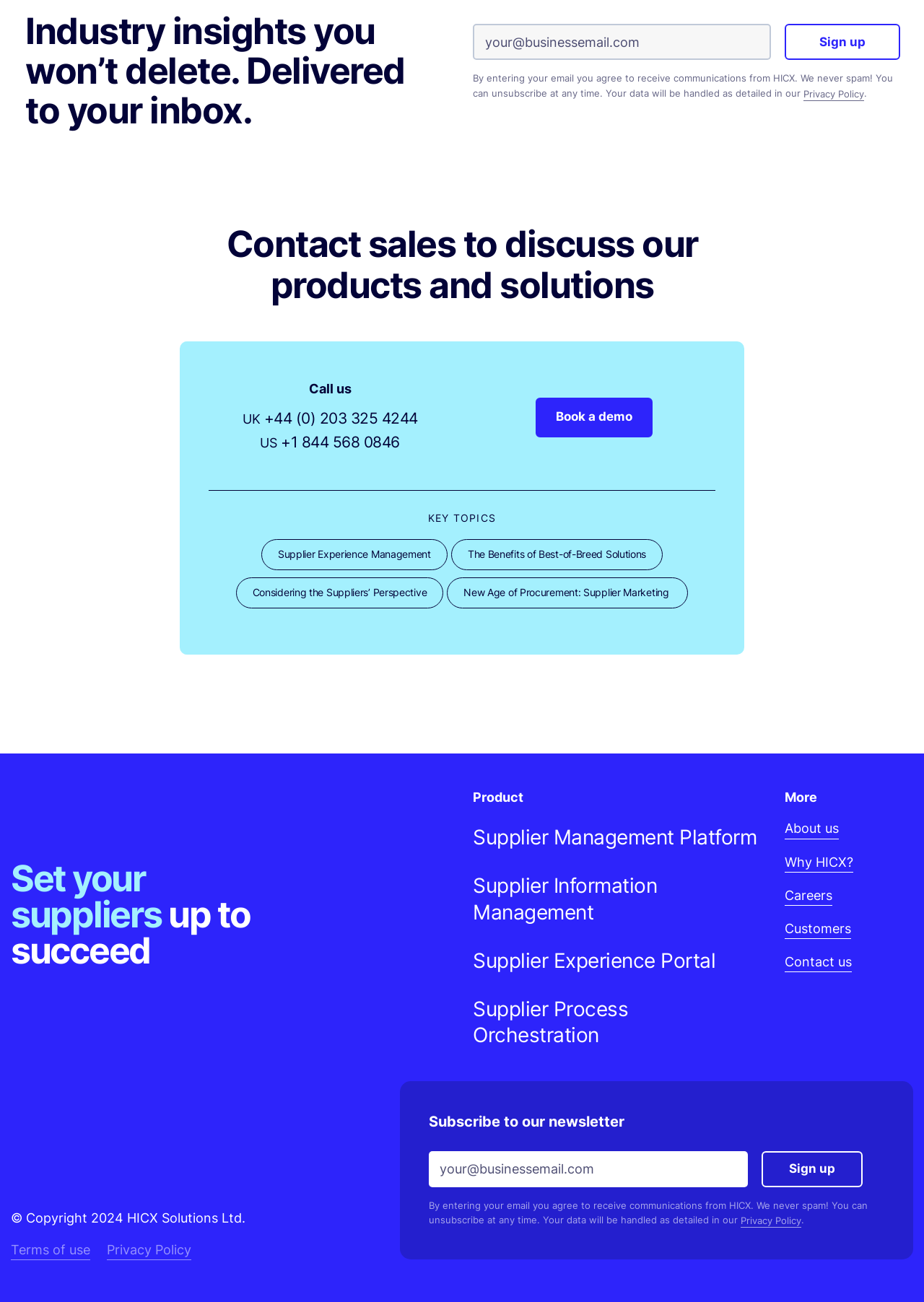Pinpoint the bounding box coordinates of the area that must be clicked to complete this instruction: "View Supplier Management Platform".

[0.512, 0.633, 0.819, 0.653]